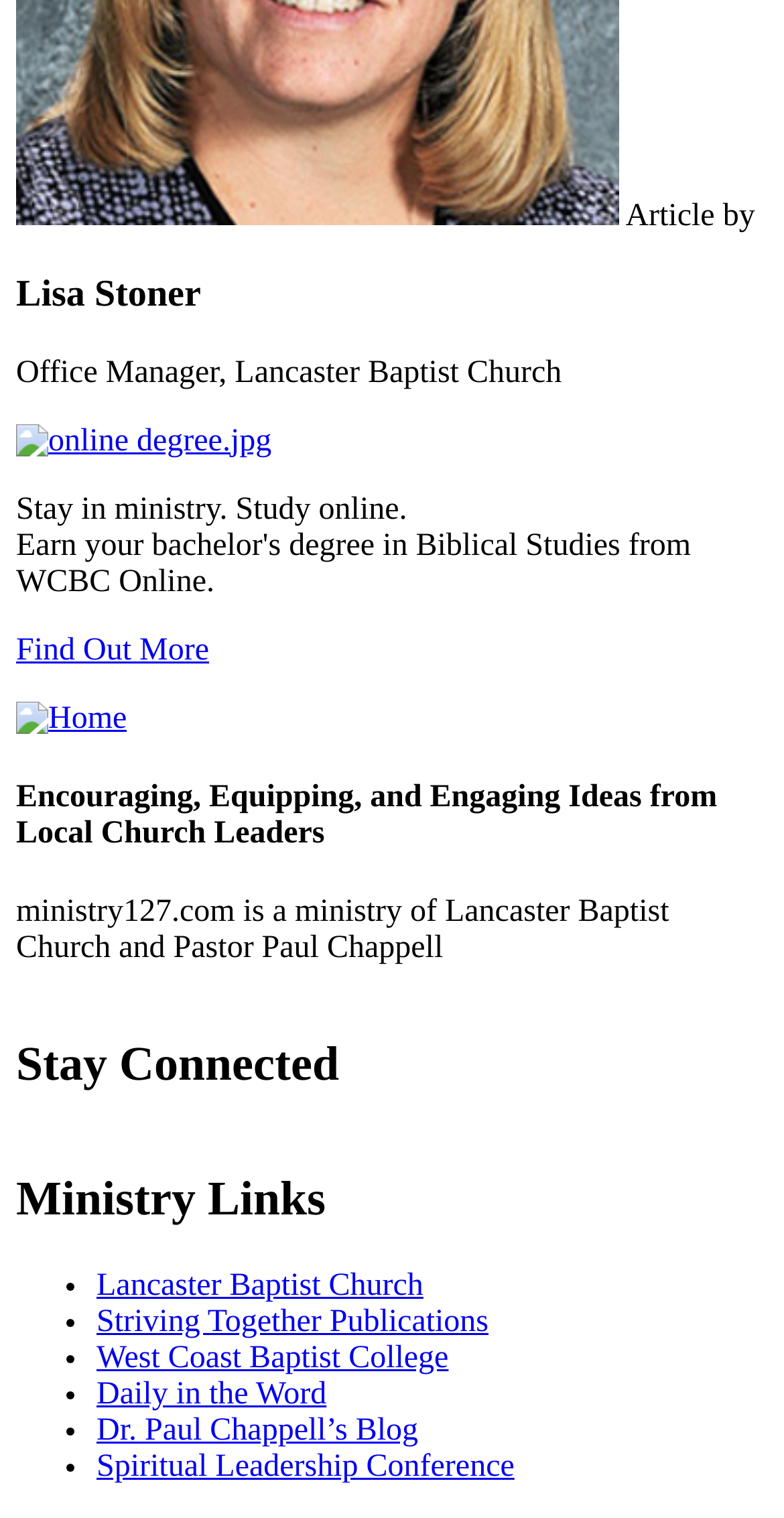Using the provided element description, identify the bounding box coordinates as (top-left x, top-left y, bottom-right x, bottom-right y). Ensure all values are between 0 and 1. Description: Find Out More

[0.021, 0.417, 0.267, 0.439]